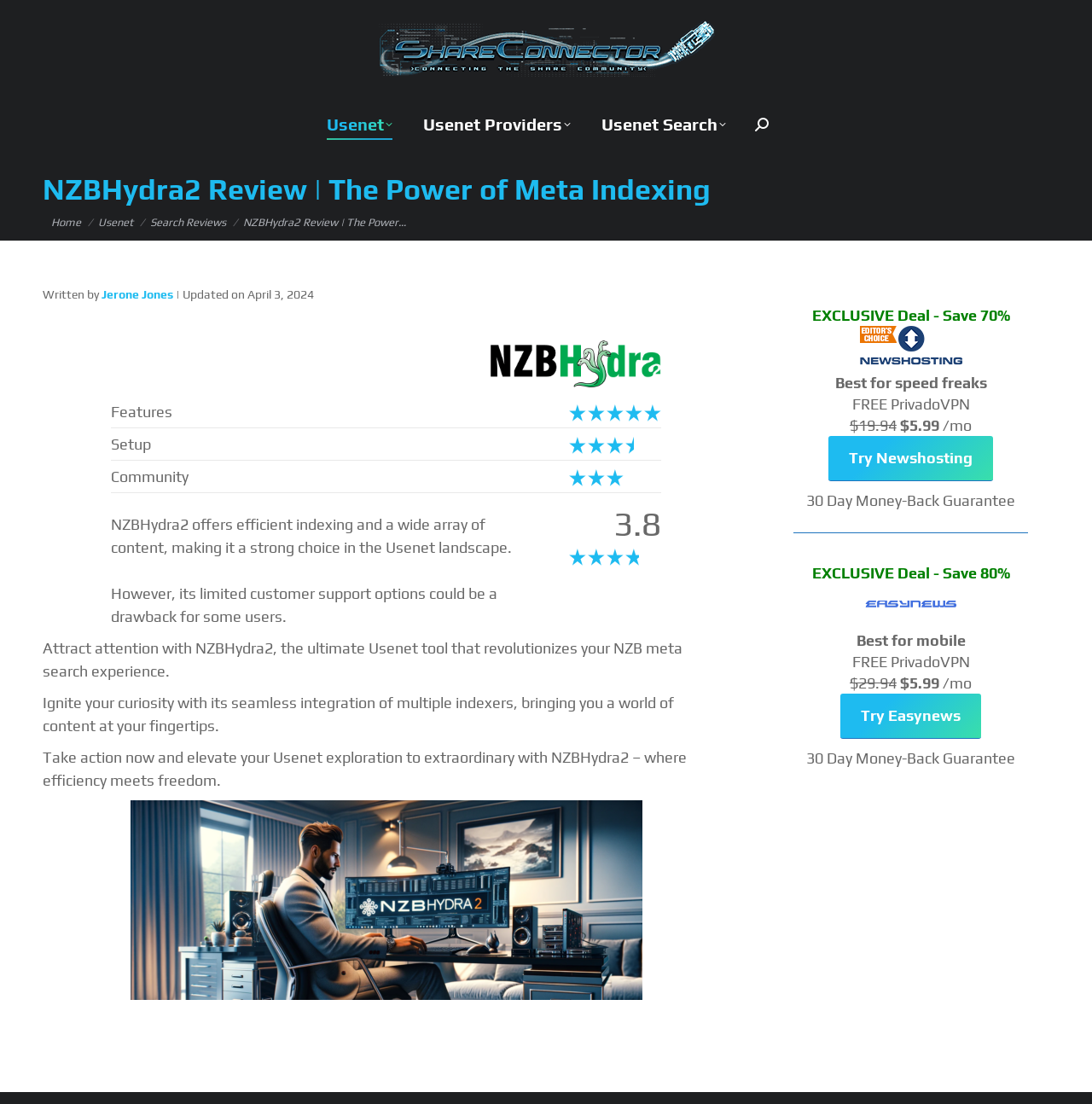Please find the bounding box for the following UI element description. Provide the coordinates in (top-left x, top-left y, bottom-right x, bottom-right y) format, with values between 0 and 1: Usenet Search

[0.548, 0.1, 0.668, 0.125]